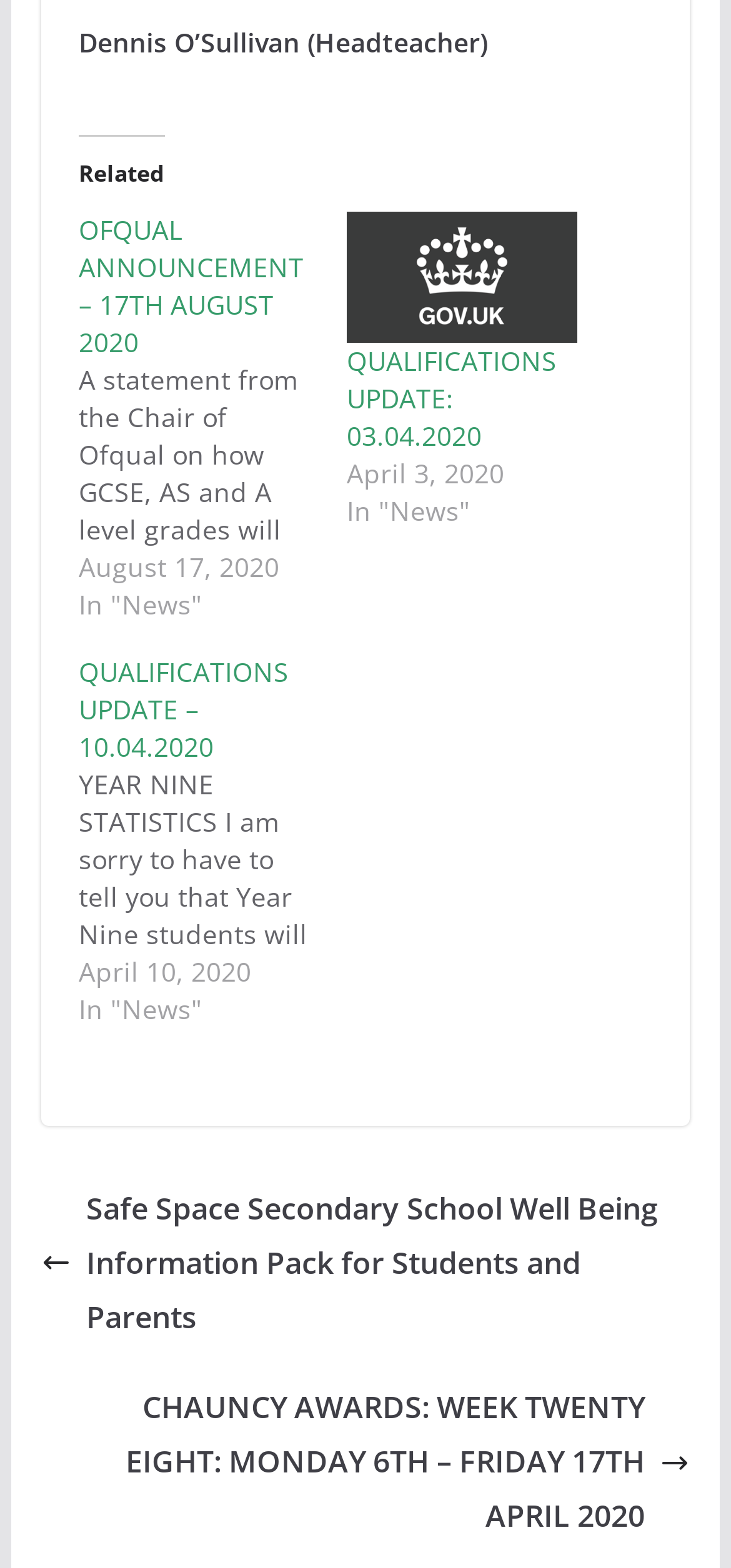What is the topic of the news article dated August 17, 2020?
Based on the image, answer the question with a single word or brief phrase.

GCSE, AS and A level grades